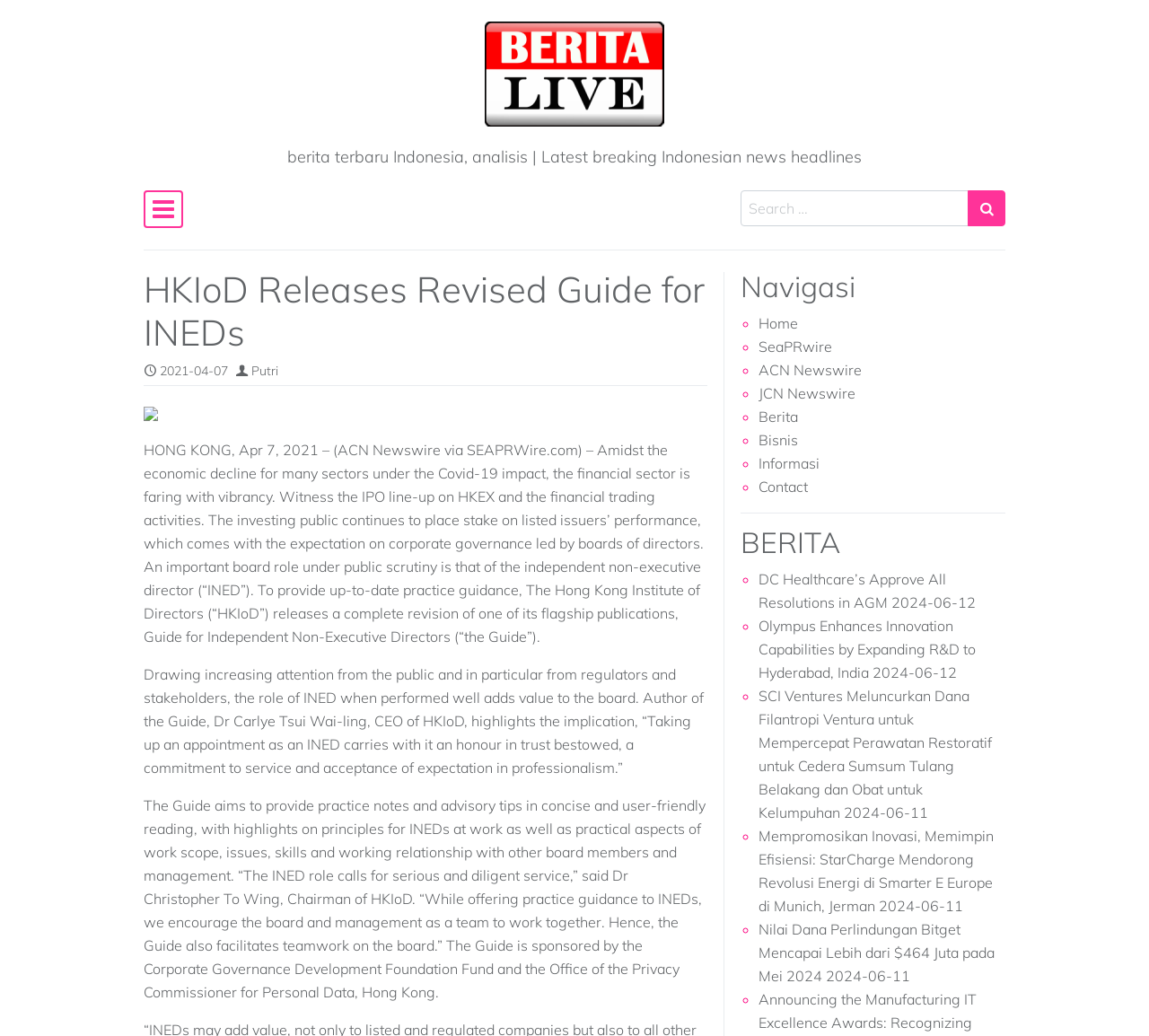Answer the question briefly using a single word or phrase: 
What is the role of INEDs in corporate governance?

Independent non-executive directors